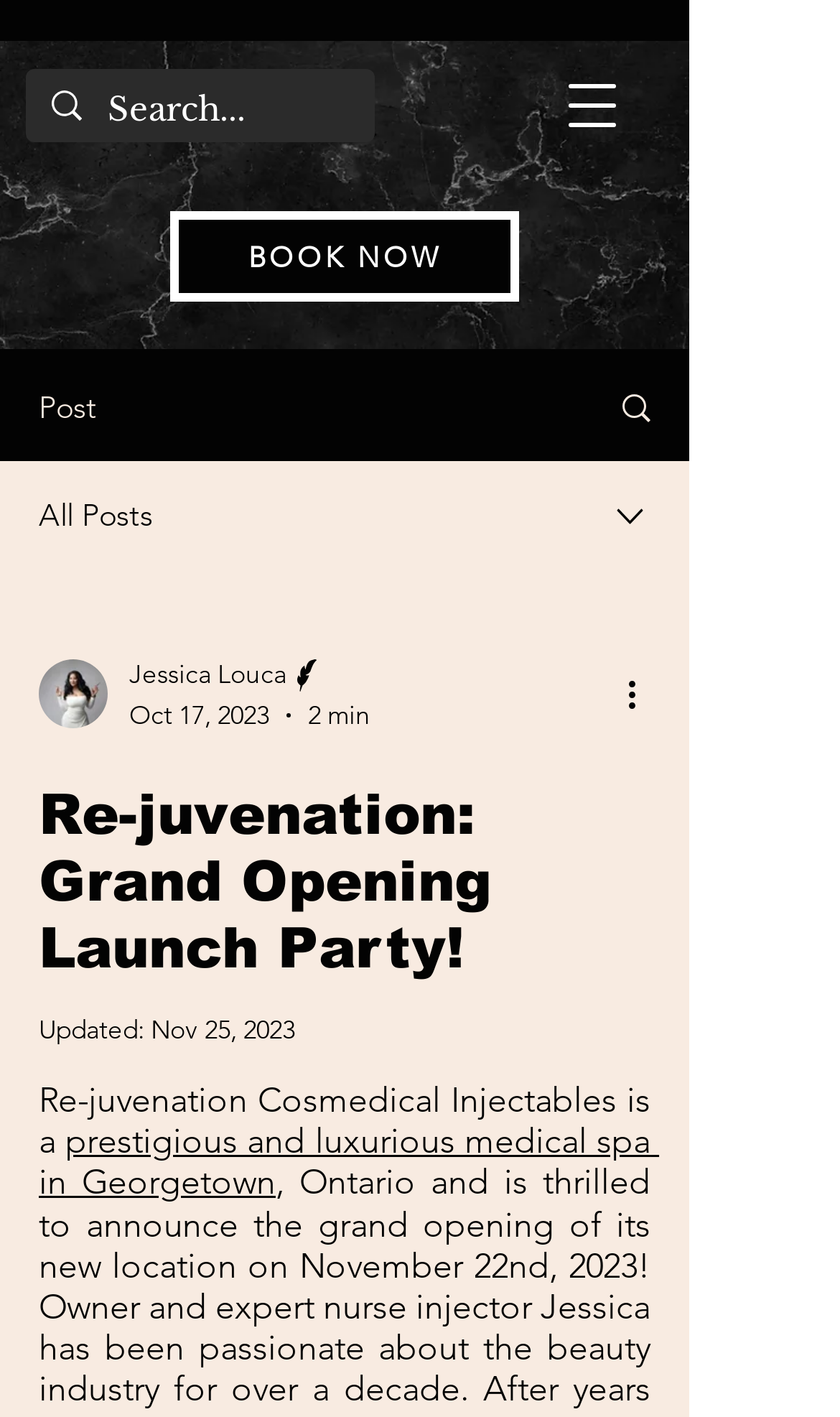Bounding box coordinates should be in the format (top-left x, top-left y, bottom-right x, bottom-right y) and all values should be floating point numbers between 0 and 1. Determine the bounding box coordinate for the UI element described as: parent_node: Jessica Louca

[0.046, 0.465, 0.128, 0.514]